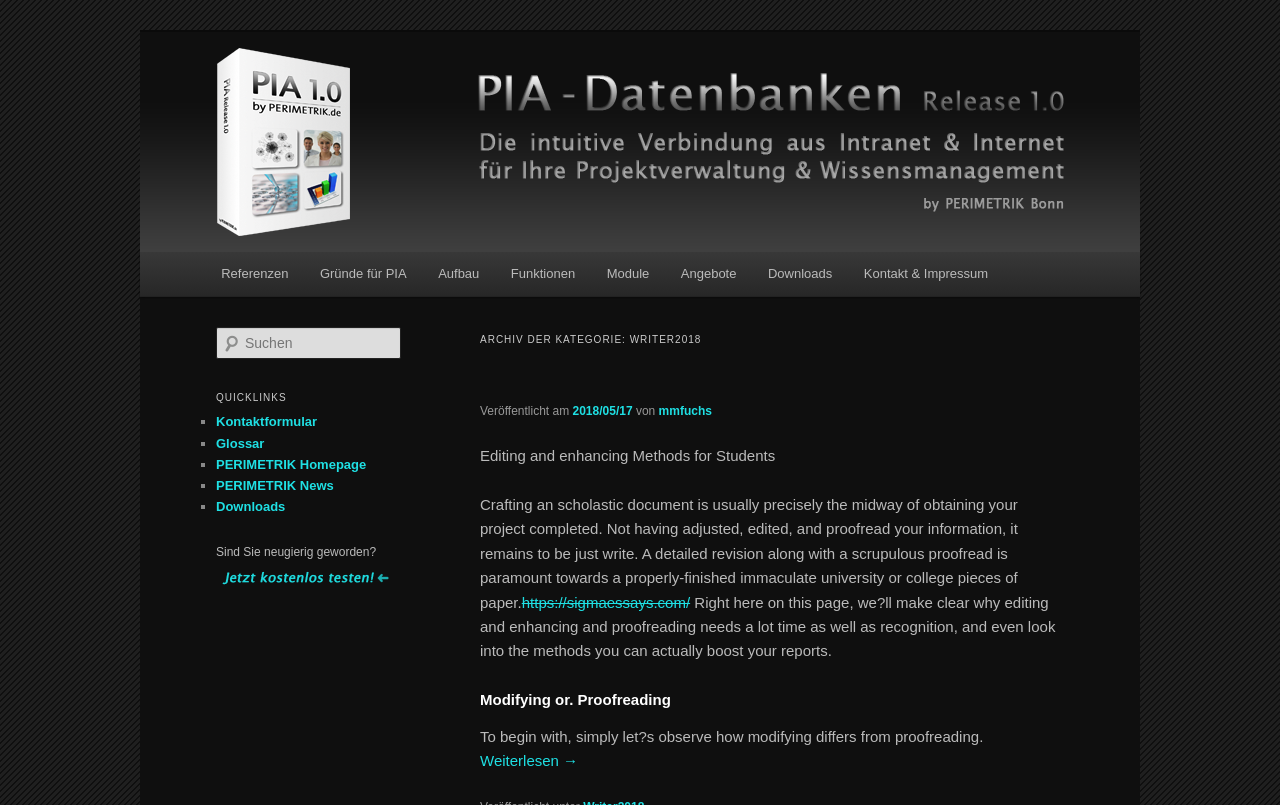What is the date of the article?
Examine the image closely and answer the question with as much detail as possible.

The date of the article can be found in the link '2018/05/17', which is labeled as 'Veröffentlicht am' (published on) and is likely the publication date of the article.